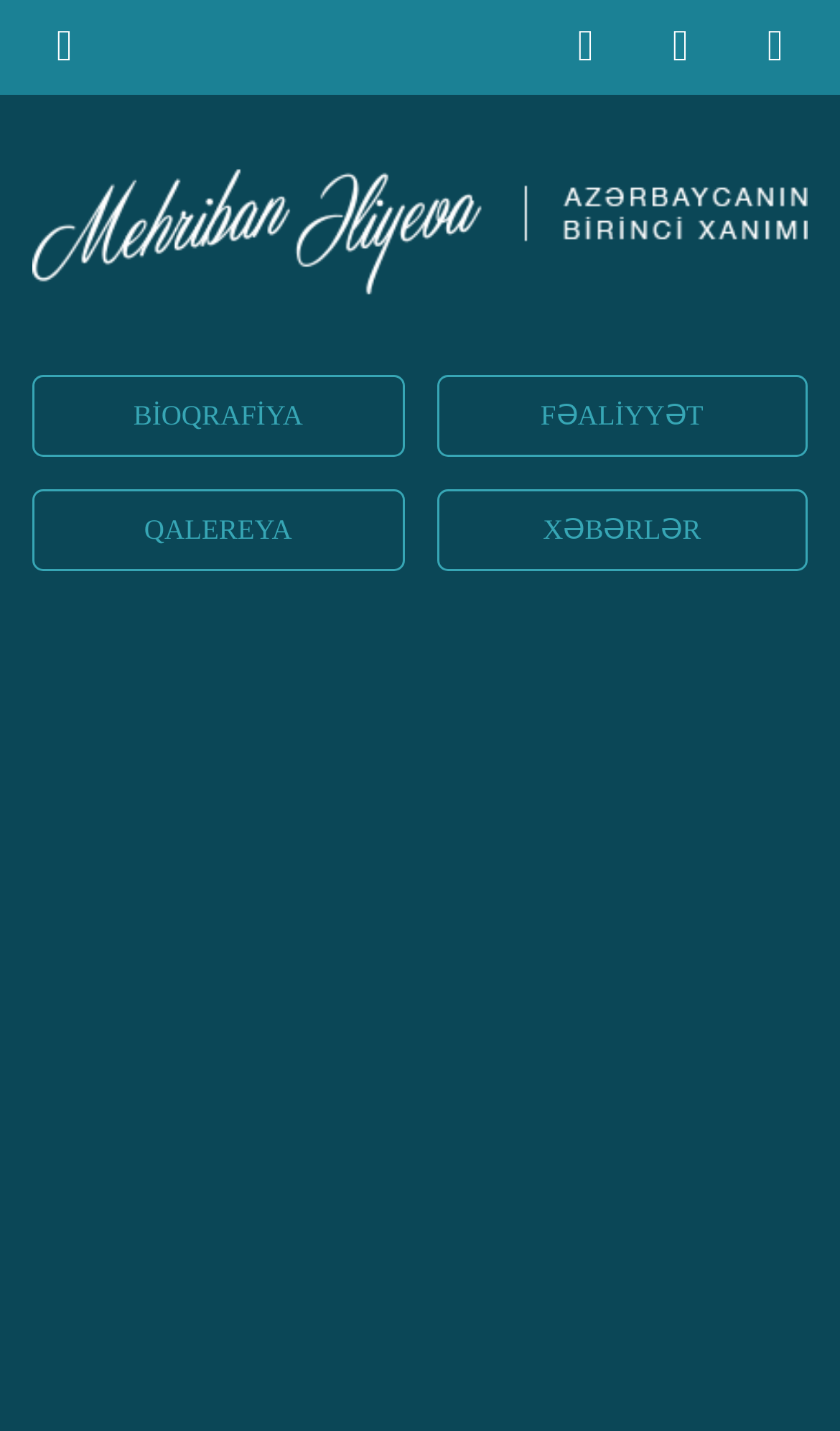How many social media links are available on the webpage?
Using the image, respond with a single word or phrase.

4